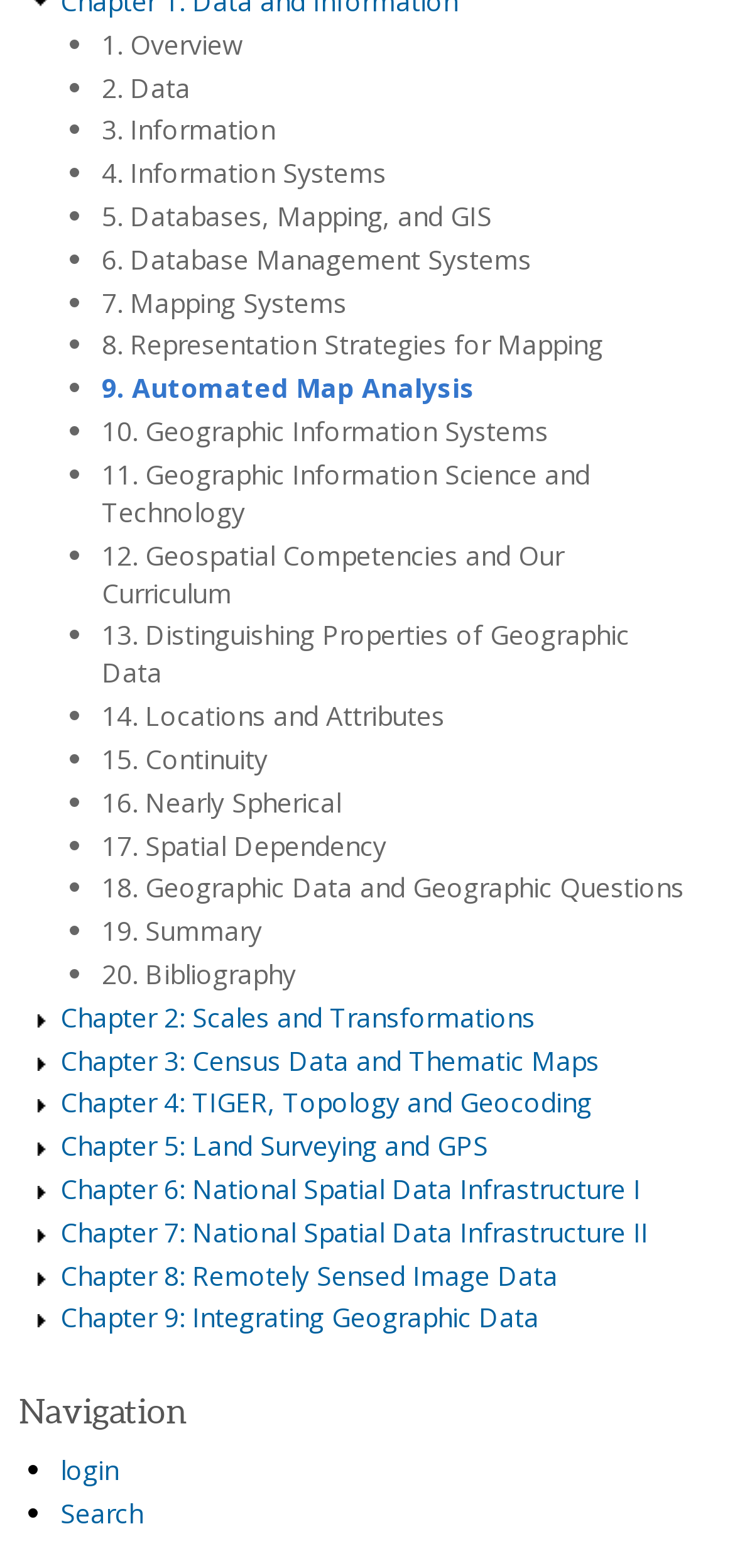How many links are there in the navigation section?
Based on the image, answer the question in a detailed manner.

I looked at the navigation section and found two links: 'login' and 'Search', so there are 2 links in the navigation section.